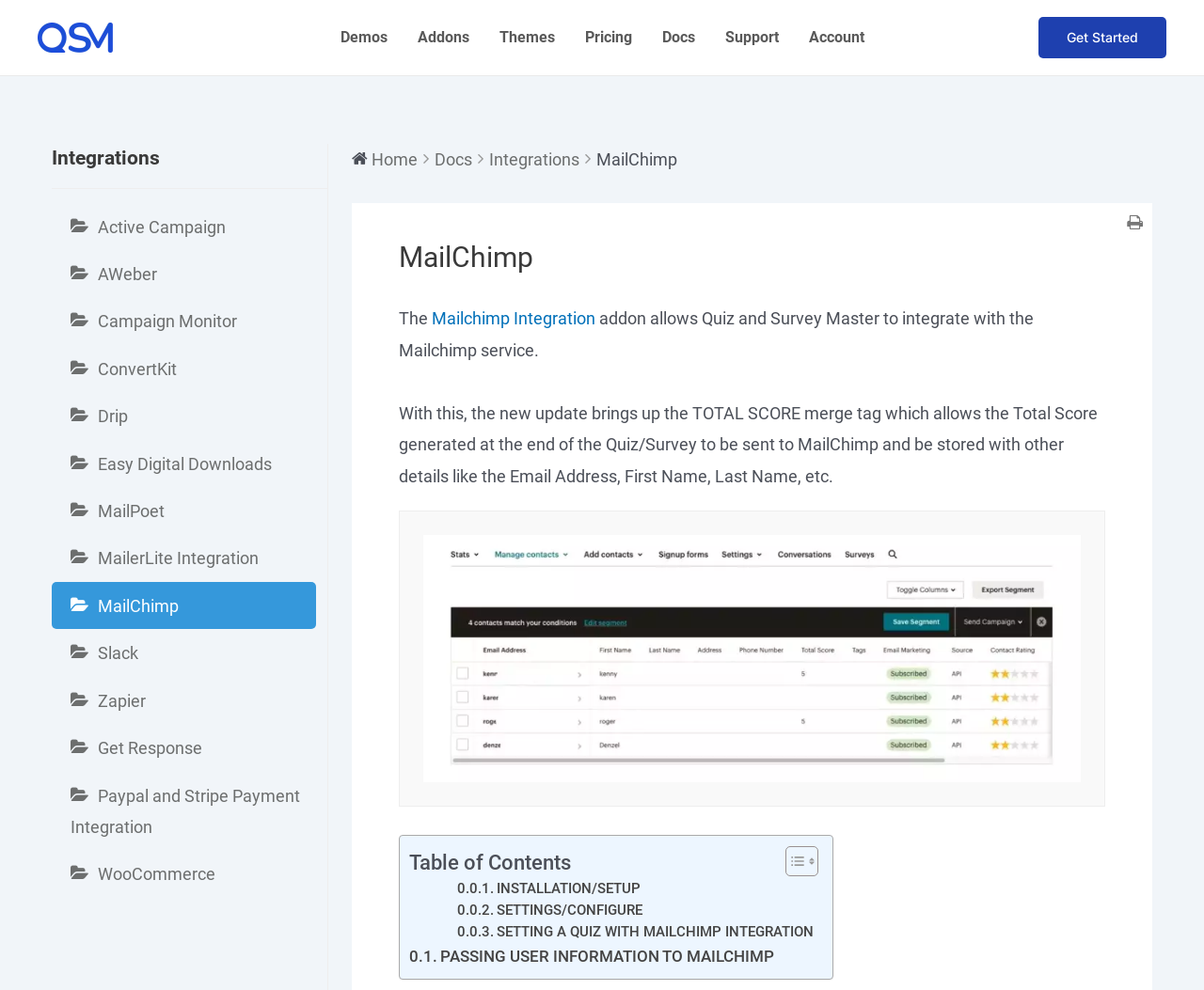Answer the following in one word or a short phrase: 
What is the purpose of the Mailchimp addon?

Integrate with Mailchimp service